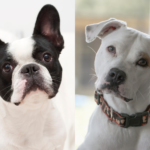What message does the image promote about bully breeds? Based on the screenshot, please respond with a single word or phrase.

They can make loving pets